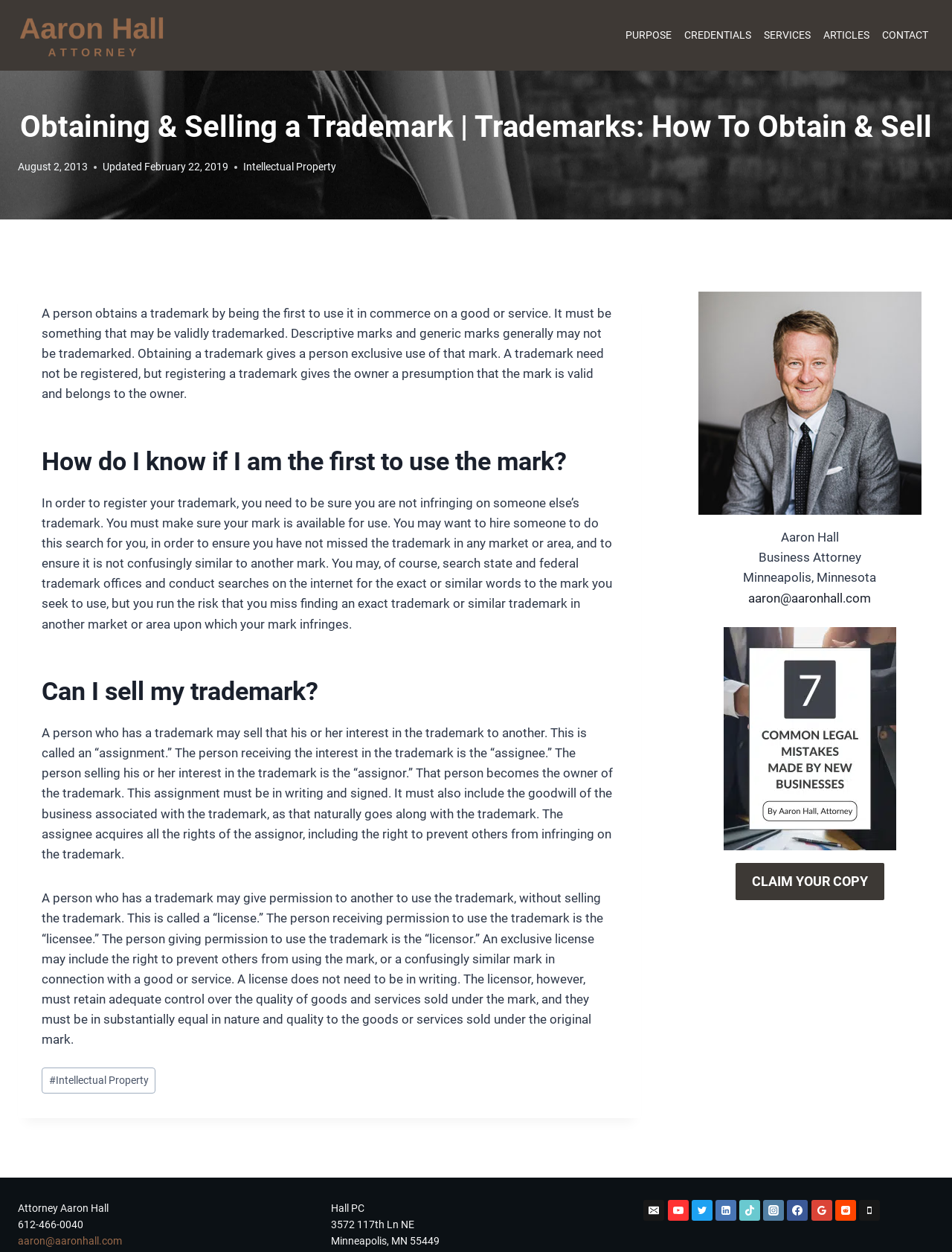Please identify the coordinates of the bounding box that should be clicked to fulfill this instruction: "Click the 'PURPOSE' link".

[0.651, 0.017, 0.712, 0.04]